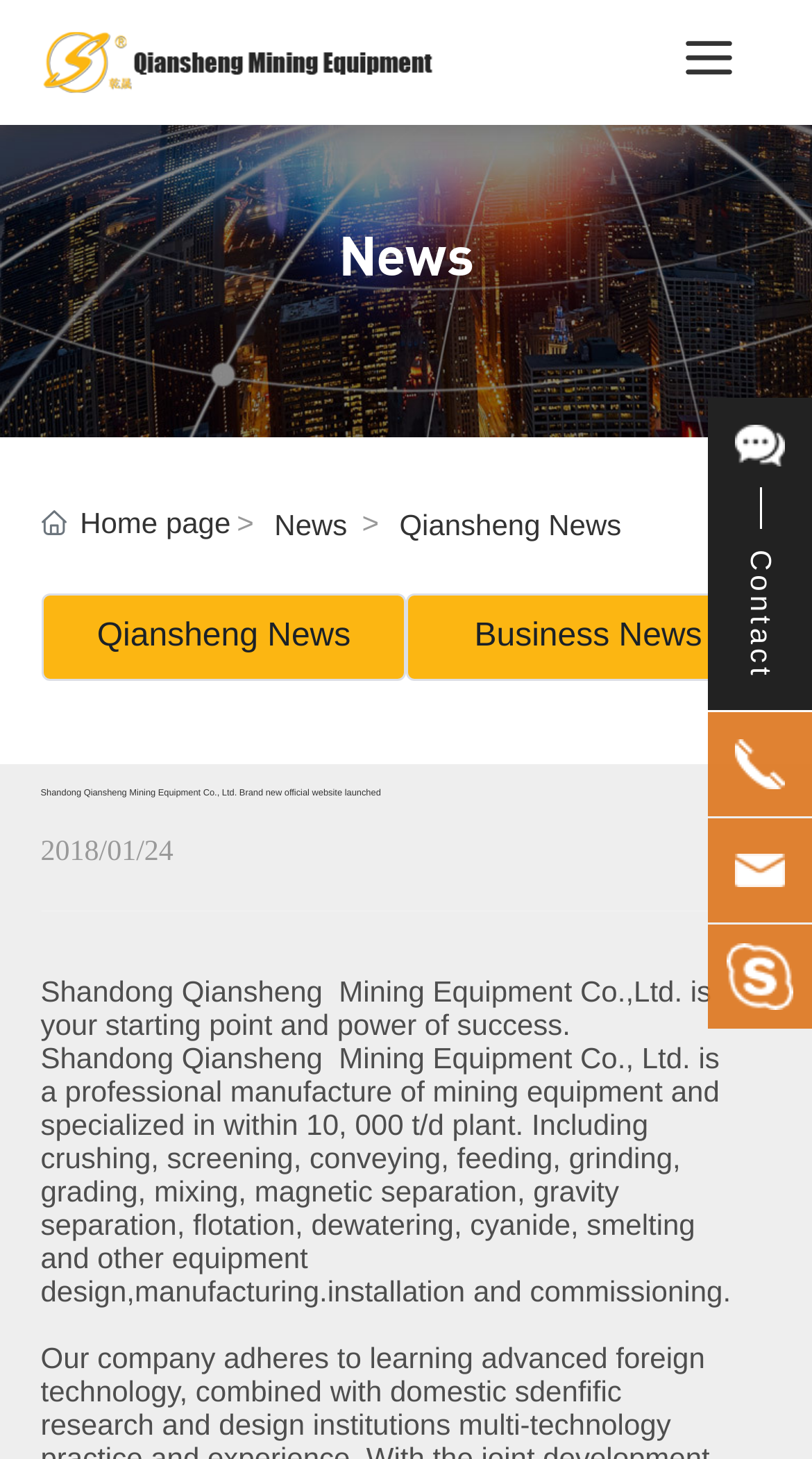Locate the bounding box coordinates of the clickable area to execute the instruction: "View 'News'". Provide the coordinates as four float numbers between 0 and 1, represented as [left, top, right, bottom].

[0.0, 0.137, 1.0, 0.159]